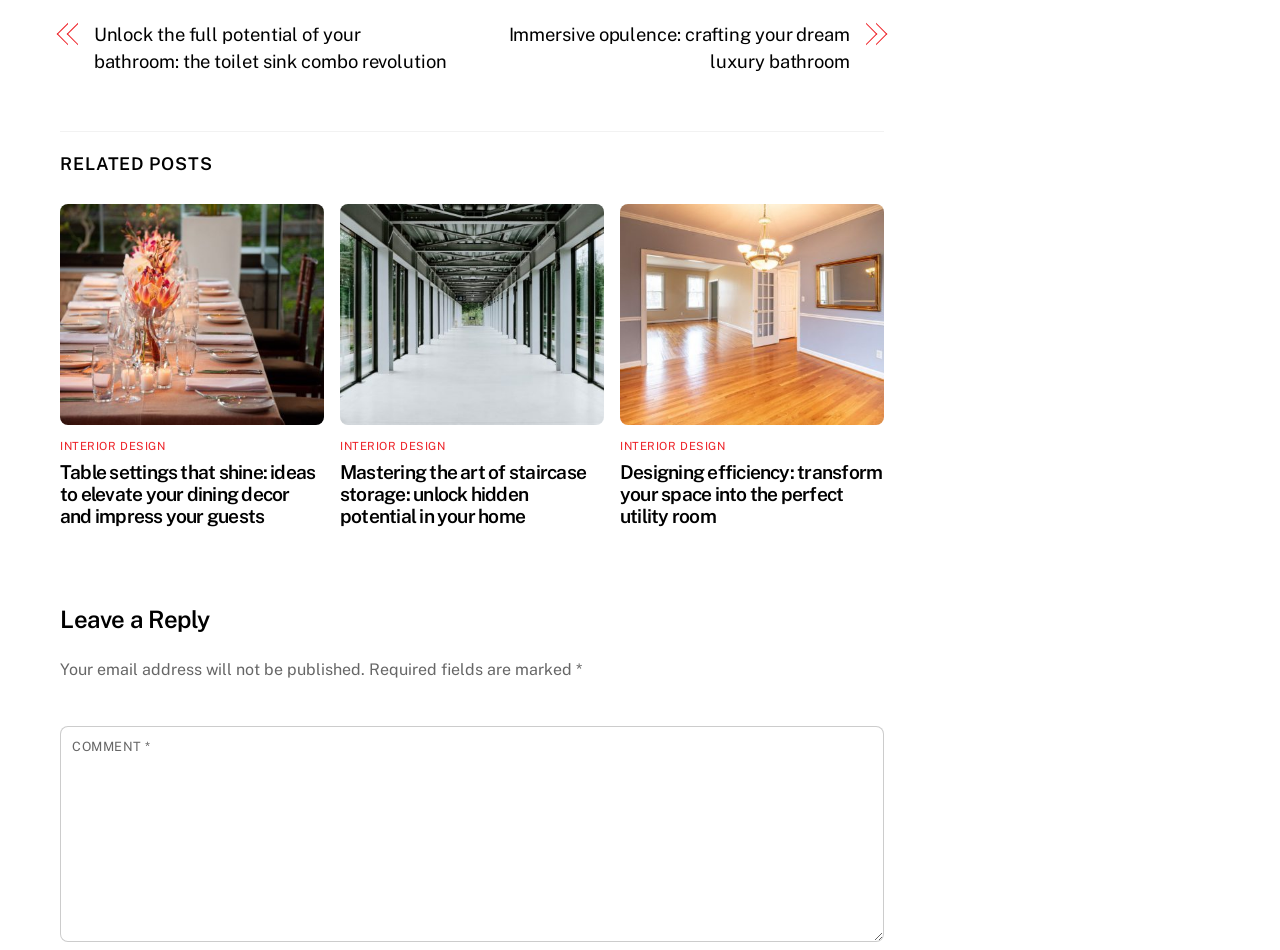What is the purpose of the section with the heading 'Leave a Reply'?
Use the information from the screenshot to give a comprehensive response to the question.

The section with the heading 'Leave a Reply' contains a textbox with the label 'COMMENT *' and some static text indicating that the email address will not be published. This suggests that the purpose of this section is to allow users to leave a comment or reply to the article.